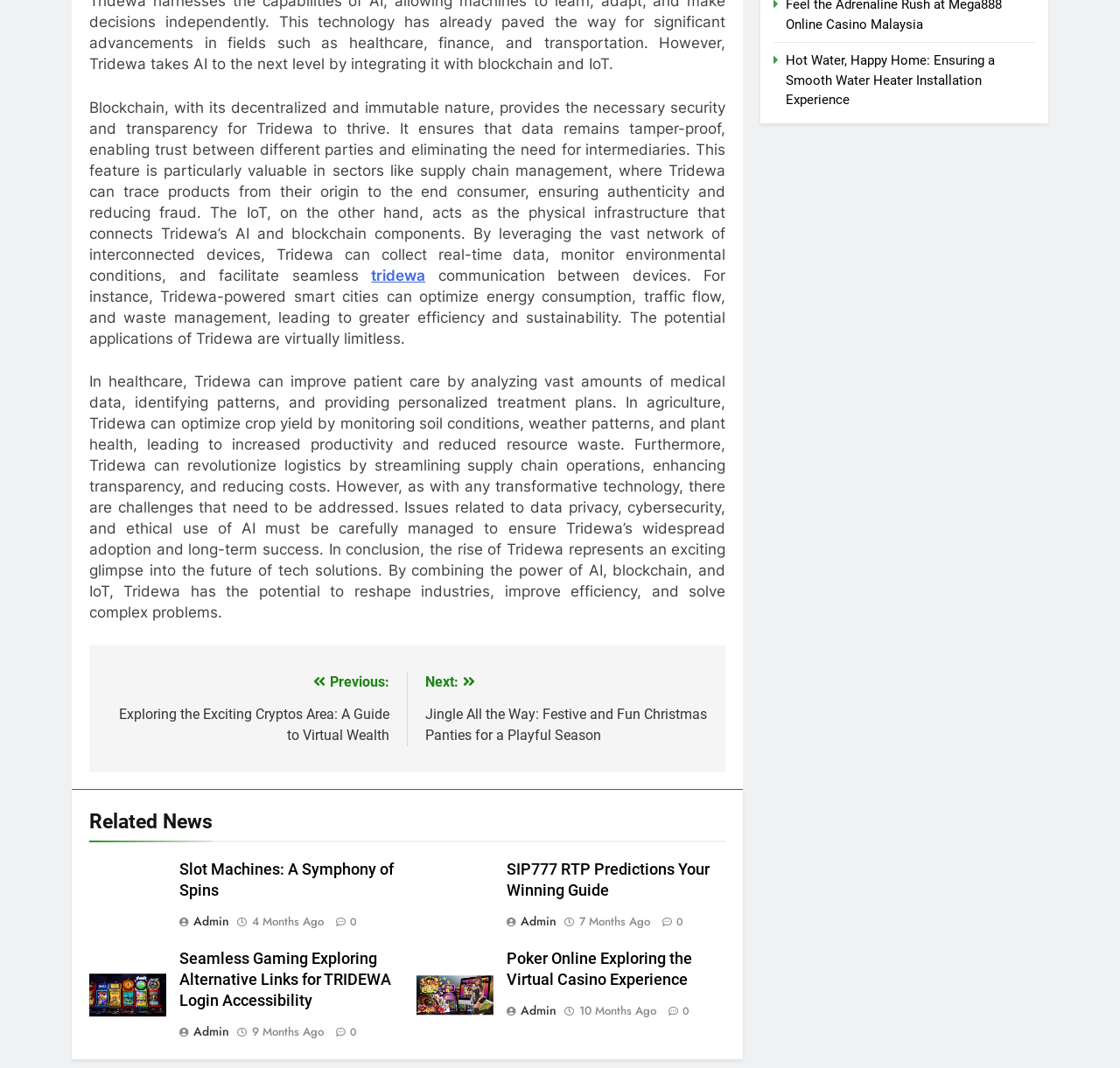Please provide the bounding box coordinates for the UI element as described: "4 months ago4 months ago". The coordinates must be four floats between 0 and 1, represented as [left, top, right, bottom].

[0.225, 0.856, 0.289, 0.87]